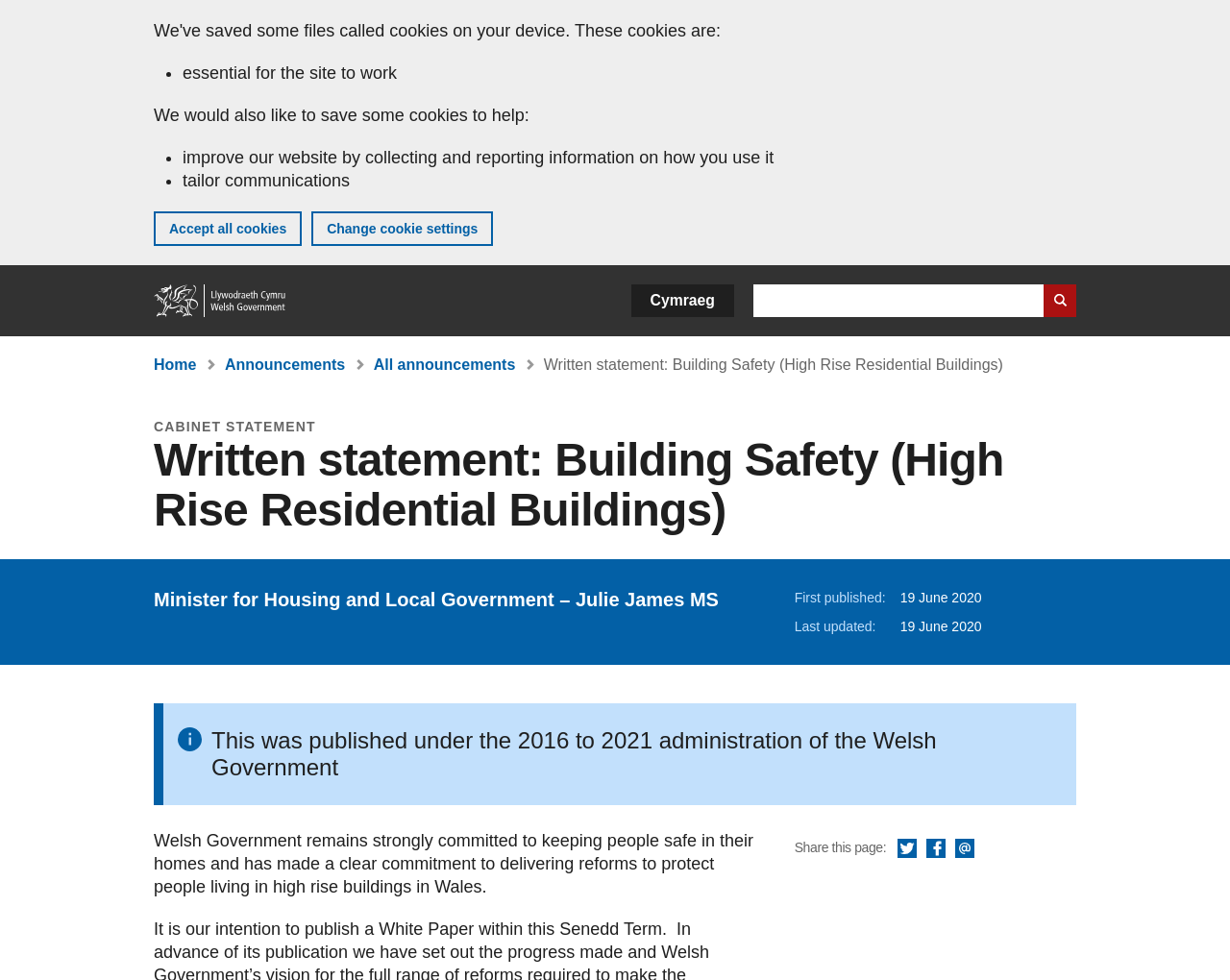Find the bounding box coordinates of the clickable region needed to perform the following instruction: "Search GOV.WALES". The coordinates should be provided as four float numbers between 0 and 1, i.e., [left, top, right, bottom].

[0.612, 0.29, 0.875, 0.324]